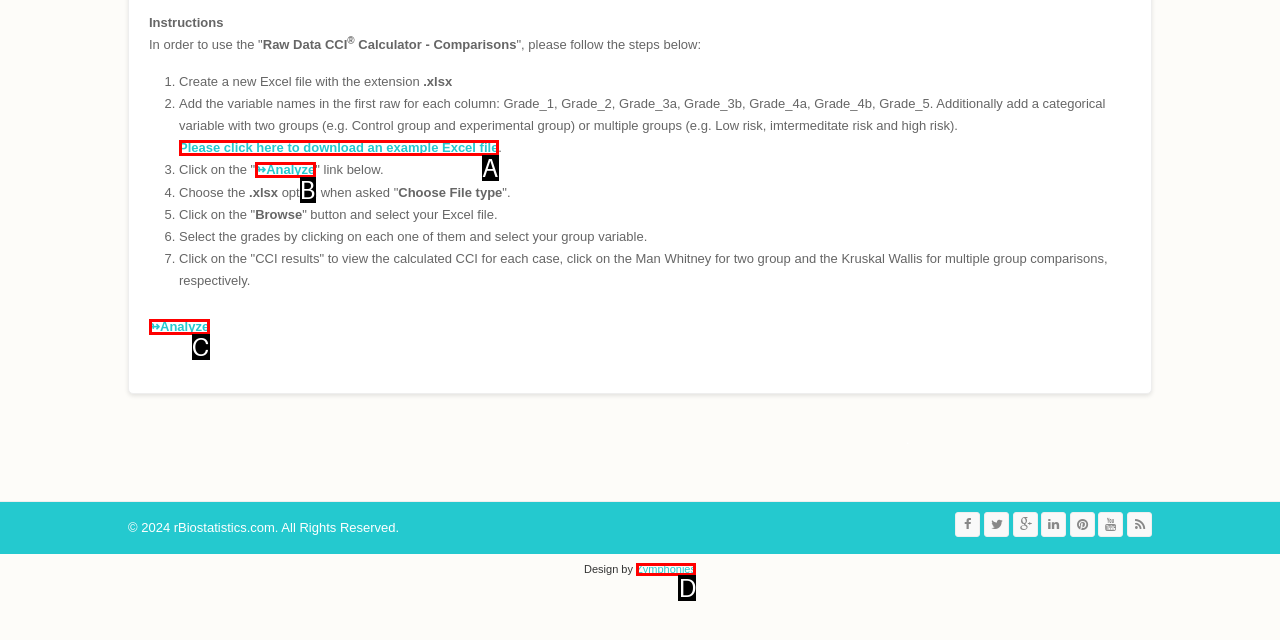Select the letter that corresponds to this element description: Zymphonies
Answer with the letter of the correct option directly.

D